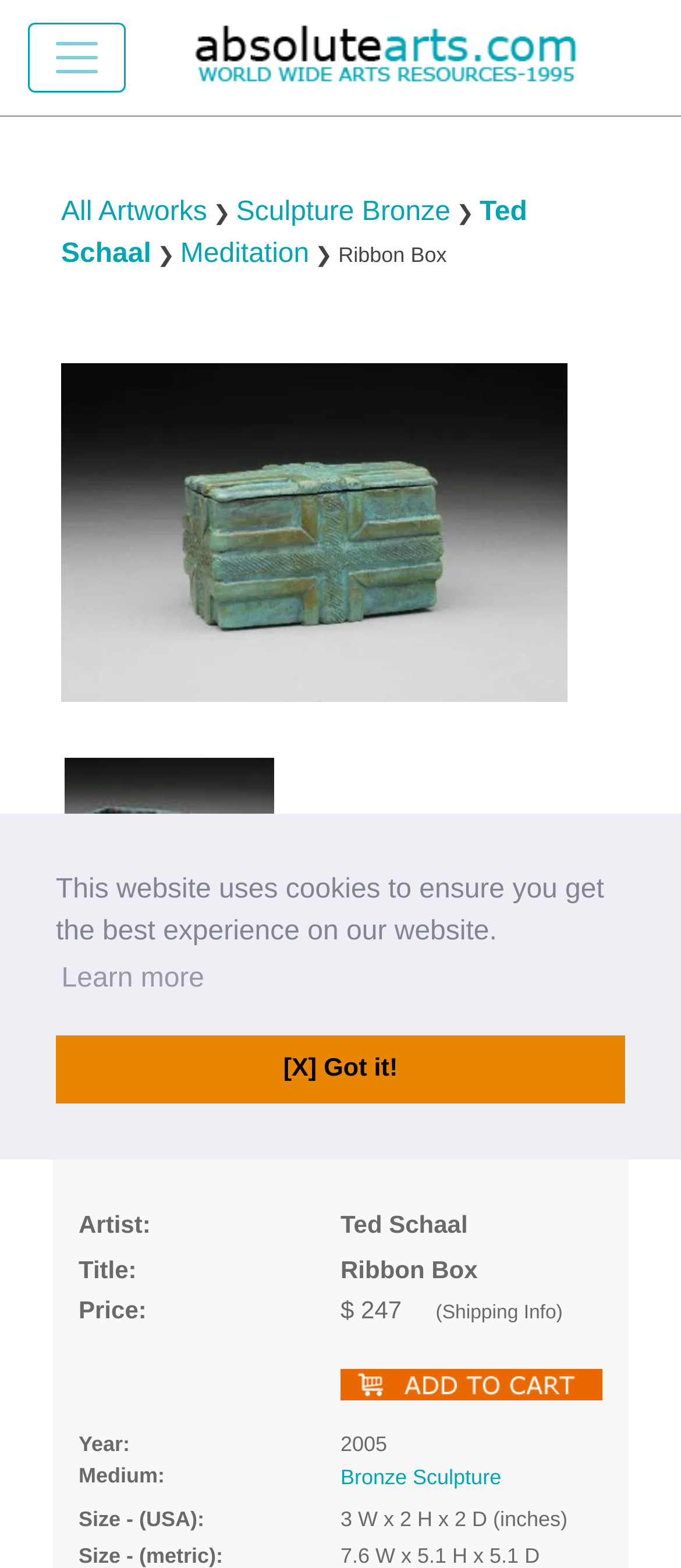What is the medium of the artwork?
Using the image, provide a detailed and thorough answer to the question.

The medium of the artwork can be found in the heading element on the webpage, which is 'Bronze Sculpture'. This is also confirmed by the image description 'Ted Schaal 'Ribbon Box', created in 2005, Original Mixed Media.'